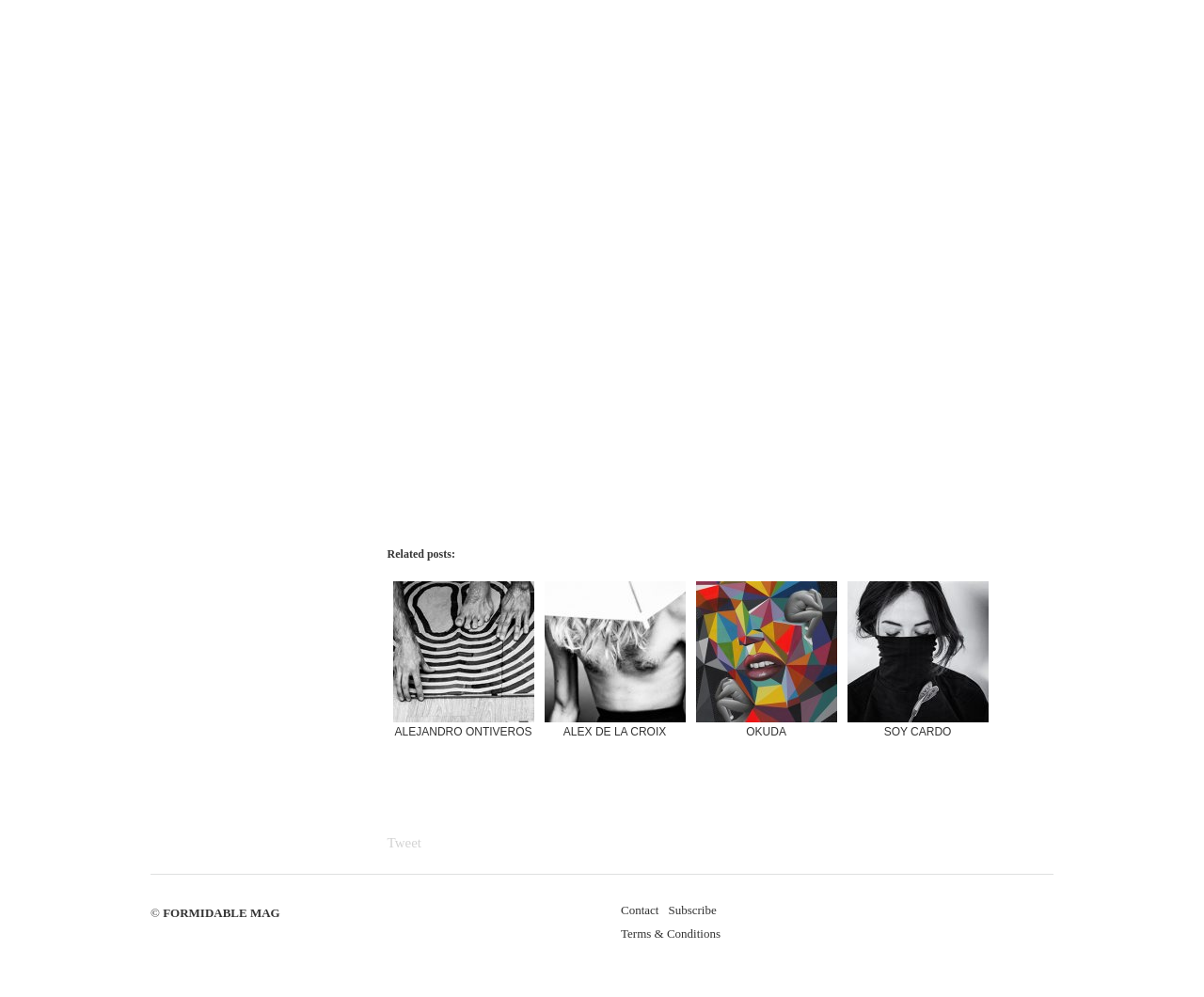What is the text on the image above the 'Tweet' link?
Using the image, answer in one word or phrase.

Screen shot 2013-03-21 at 22.58.51